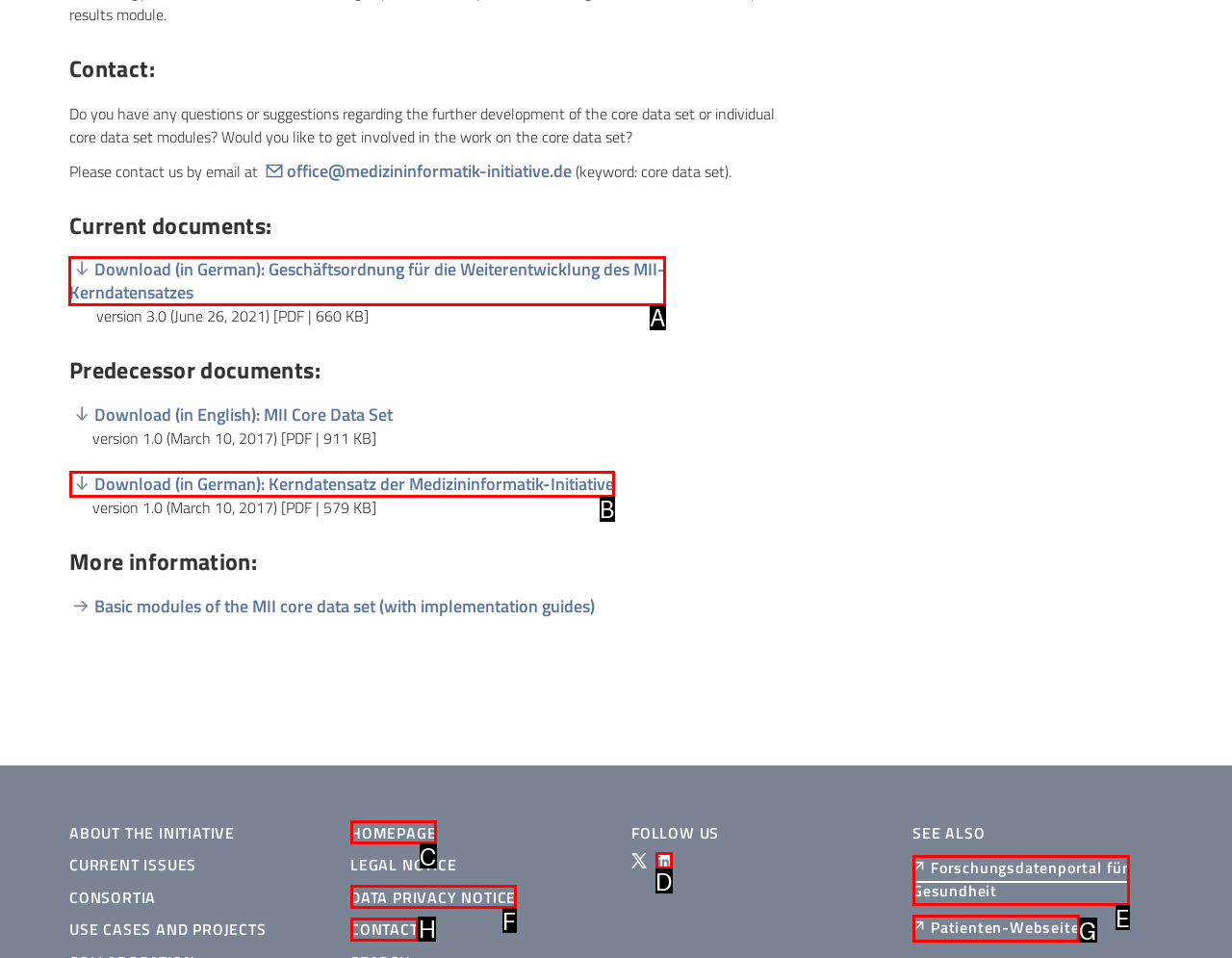Given the instruction: Click Faye logo, which HTML element should you click on?
Answer with the letter that corresponds to the correct option from the choices available.

None